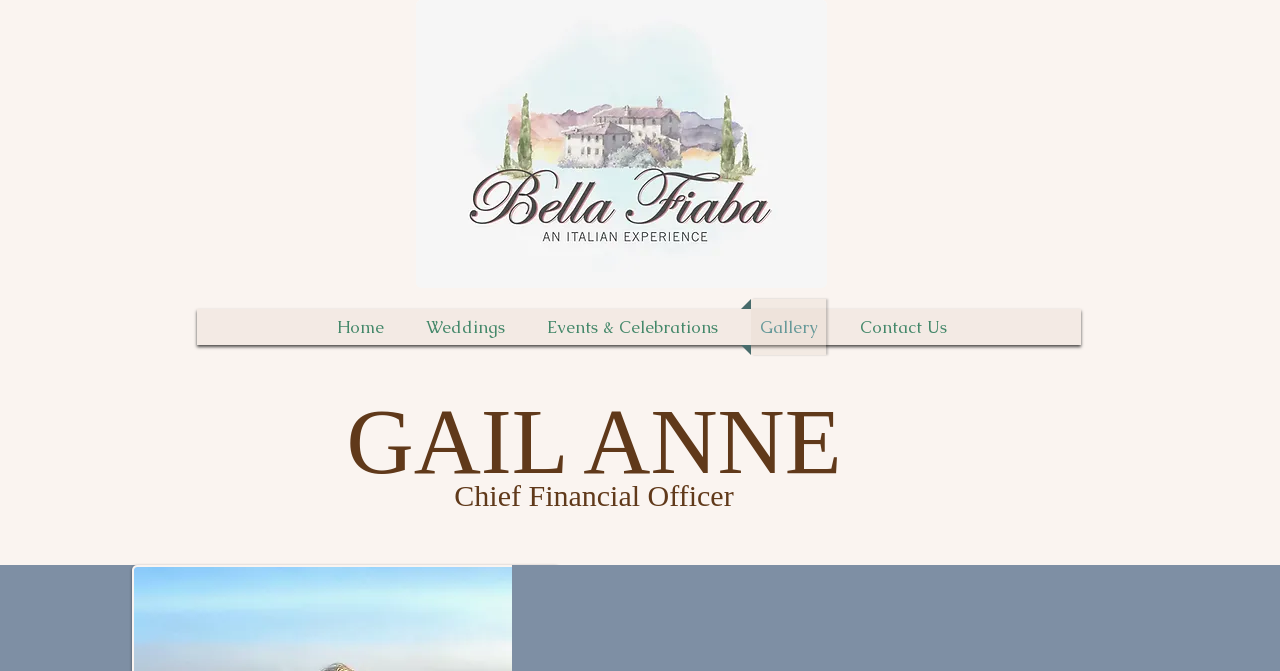What is the purpose of the image on this webpage?
Using the image as a reference, give an elaborate response to the question.

The image element 'Bella Fiaba 2 [Recovered]_edited_edited.' with bounding box coordinates [0.325, 0.0, 0.646, 0.429] is likely used for decoration or as a profile picture, as it is prominently displayed at the top of the webpage.